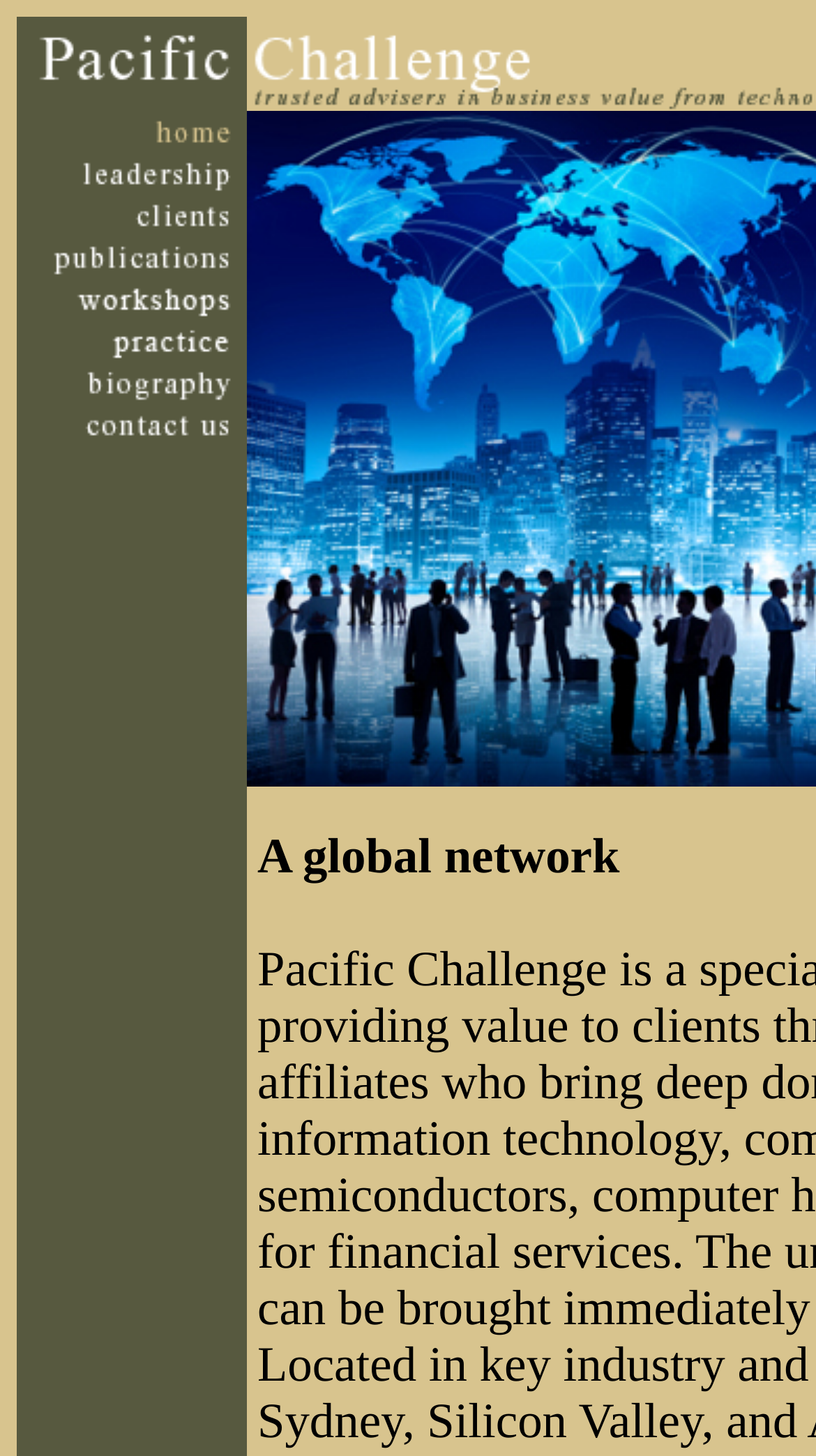Identify the bounding box coordinates for the UI element described as follows: alt="biography" name="biography". Use the format (top-left x, top-left y, bottom-right x, bottom-right y) and ensure all values are floating point numbers between 0 and 1.

[0.021, 0.259, 0.303, 0.283]